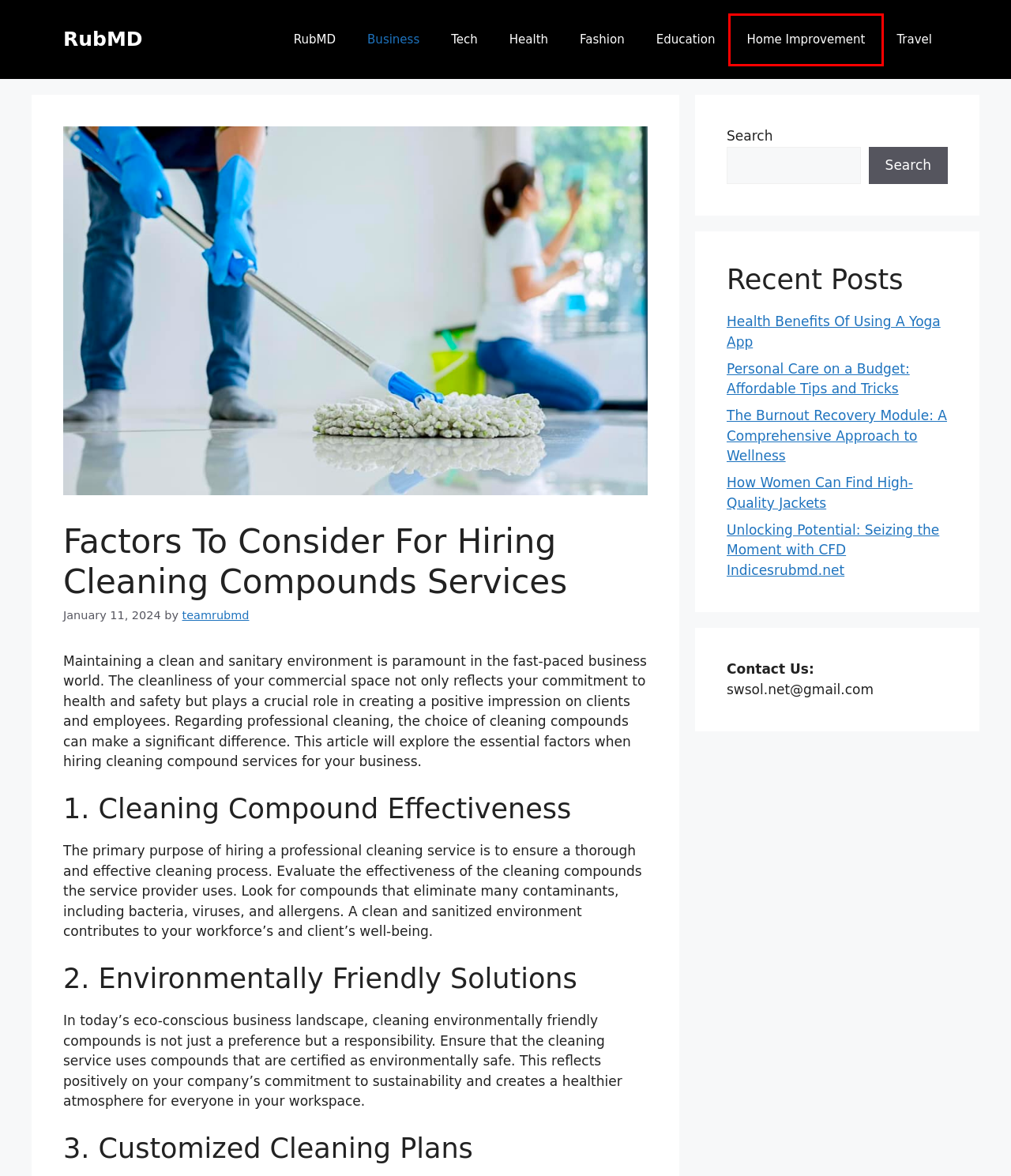Look at the screenshot of a webpage with a red bounding box and select the webpage description that best corresponds to the new page after clicking the element in the red box. Here are the options:
A. The Burnout Recovery Module: A Comprehensive Approach to Wellness - RubMD
B. How Women Can Find High-Quality Jackets - RubMD
C. Home Improvement Archives - RubMD
D. Education Archives - RubMD
E. Health Archives - RubMD
F. Travel Archives - RubMD
G. Fashion Archives - RubMD
H. Health Benefits Of Using A Yoga App - RubMD

C